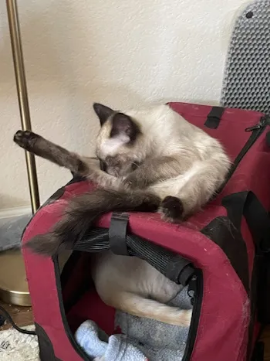Provide a comprehensive description of the image.

In this cozy domestic scene, a Ragdoll cat named Tegan is captured in a playful yet relaxed pose atop a soft-sided pet carrier. With one paw elegantly lifted, she seems to be grooming herself, showcasing her fluffy cream and brown coat. The carrier, bright red with black accents, contrasts with the light-colored wall behind, while a stylish floor lamp provides gentle illumination to the space. Another furry companion can be seen peeking out from the bottom of the carrier, hinting at a sibling bond. Tegan, known for her affectionate personality, is looking for her forever home alongside her sister, Sarah, and the image perfectly captures her adorable charm and playful spirit.